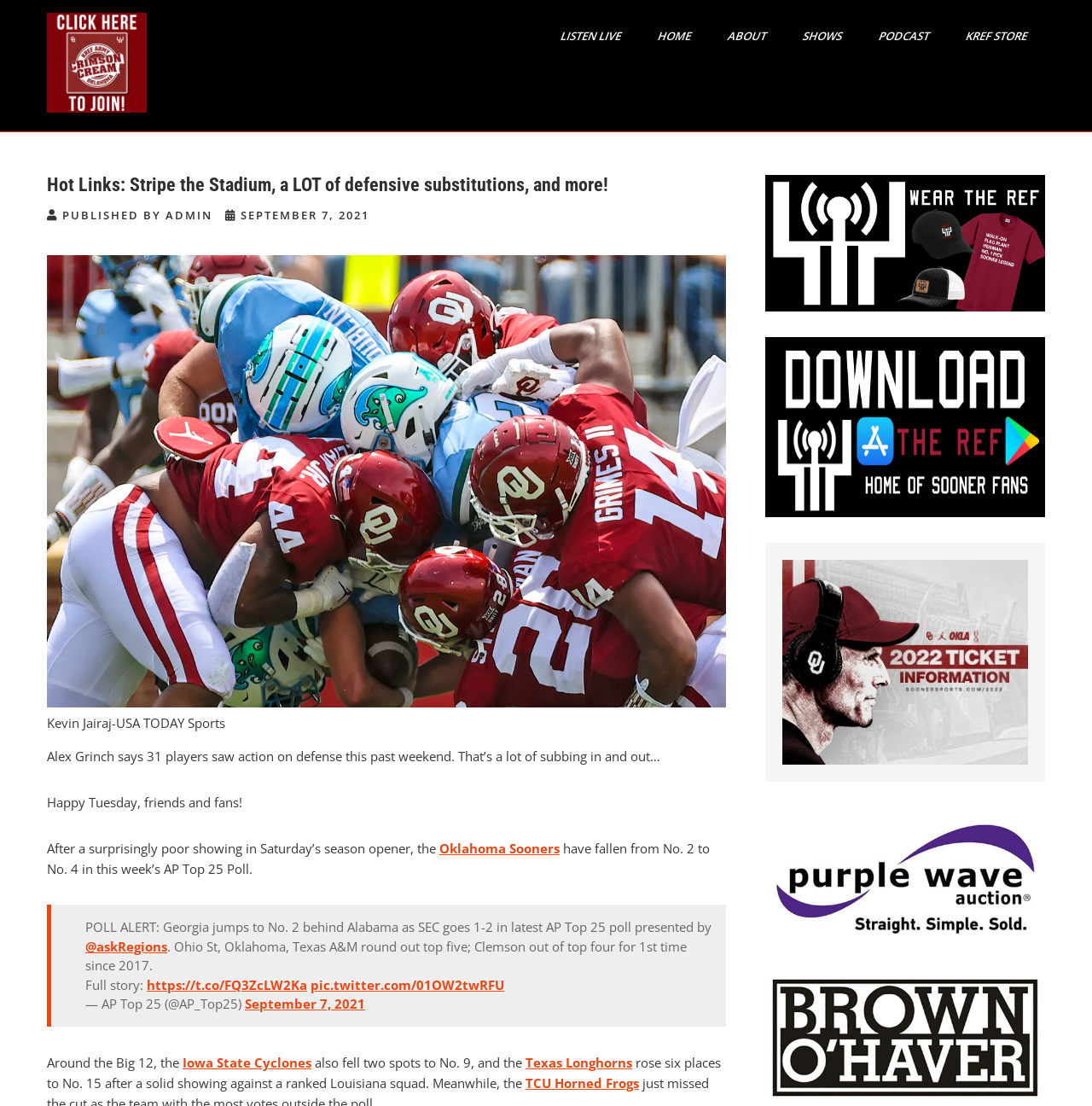Respond with a single word or phrase:
How many complementary sections are there on the right side of the page?

4